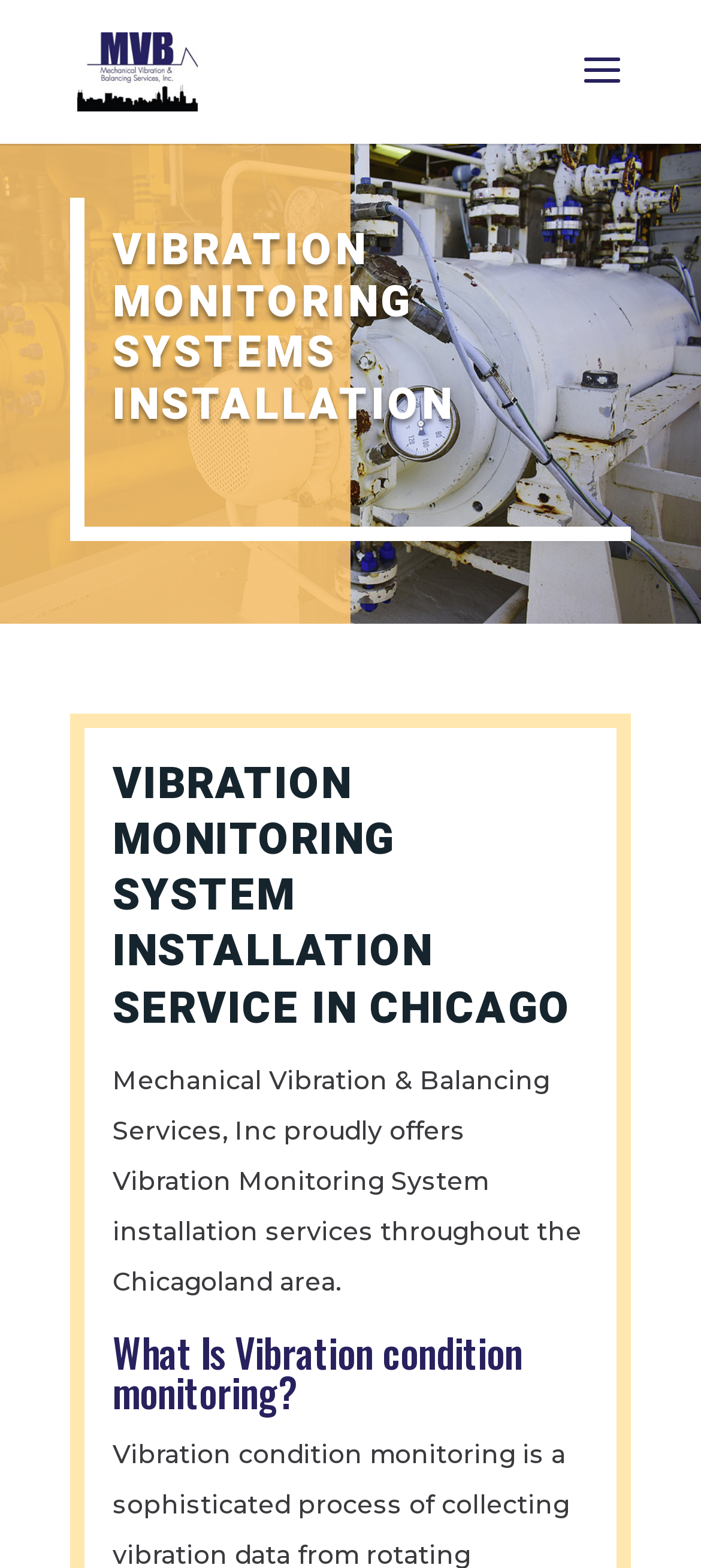Extract the main title from the webpage.

VIBRATION MONITORING SYSTEMS INSTALLATION